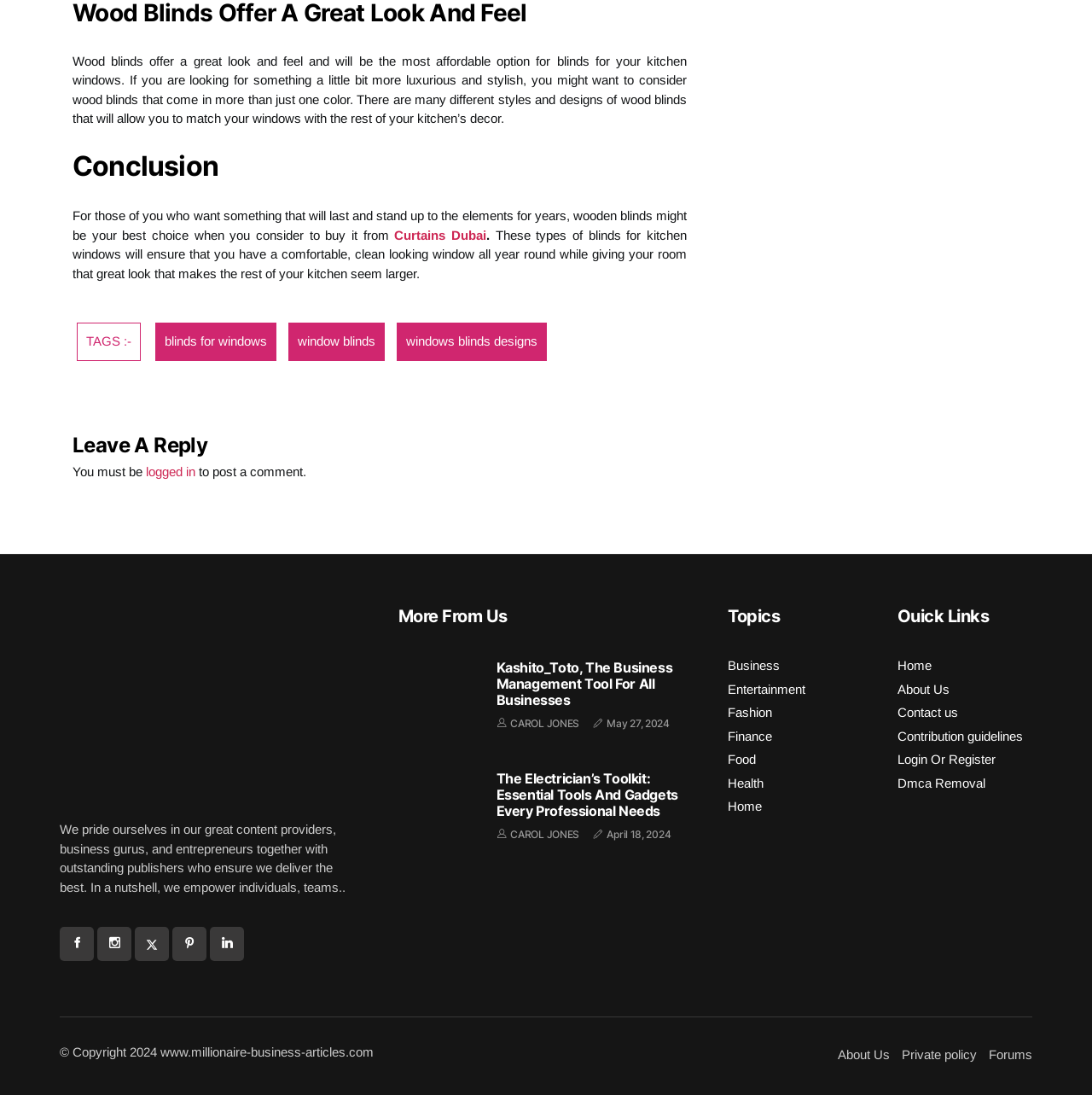Pinpoint the bounding box coordinates of the clickable area necessary to execute the following instruction: "Visit the website of Curtains Dubai". The coordinates should be given as four float numbers between 0 and 1, namely [left, top, right, bottom].

[0.361, 0.208, 0.445, 0.221]